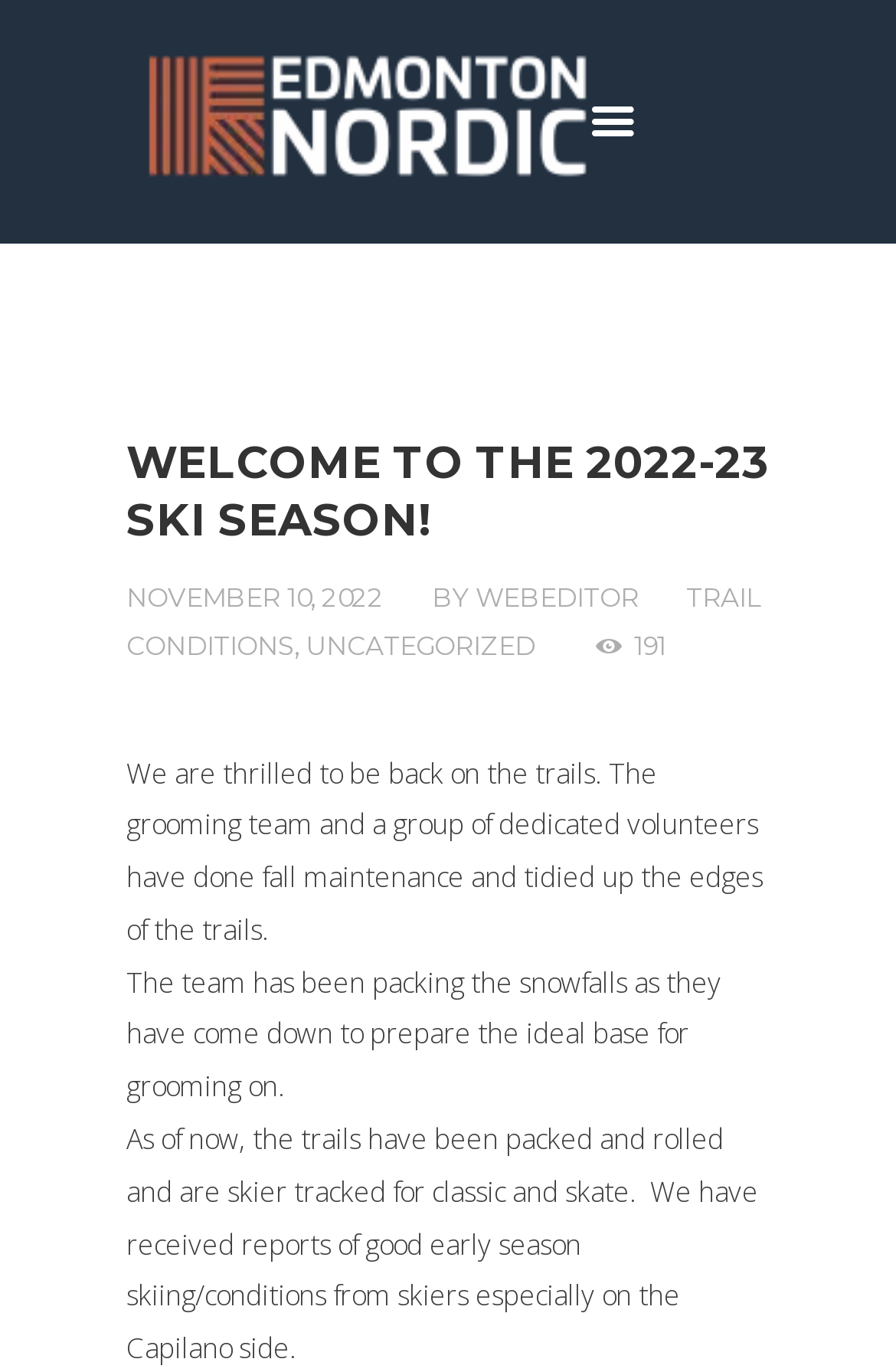Respond to the following question using a concise word or phrase: 
What is the current trail condition?

Skier tracked